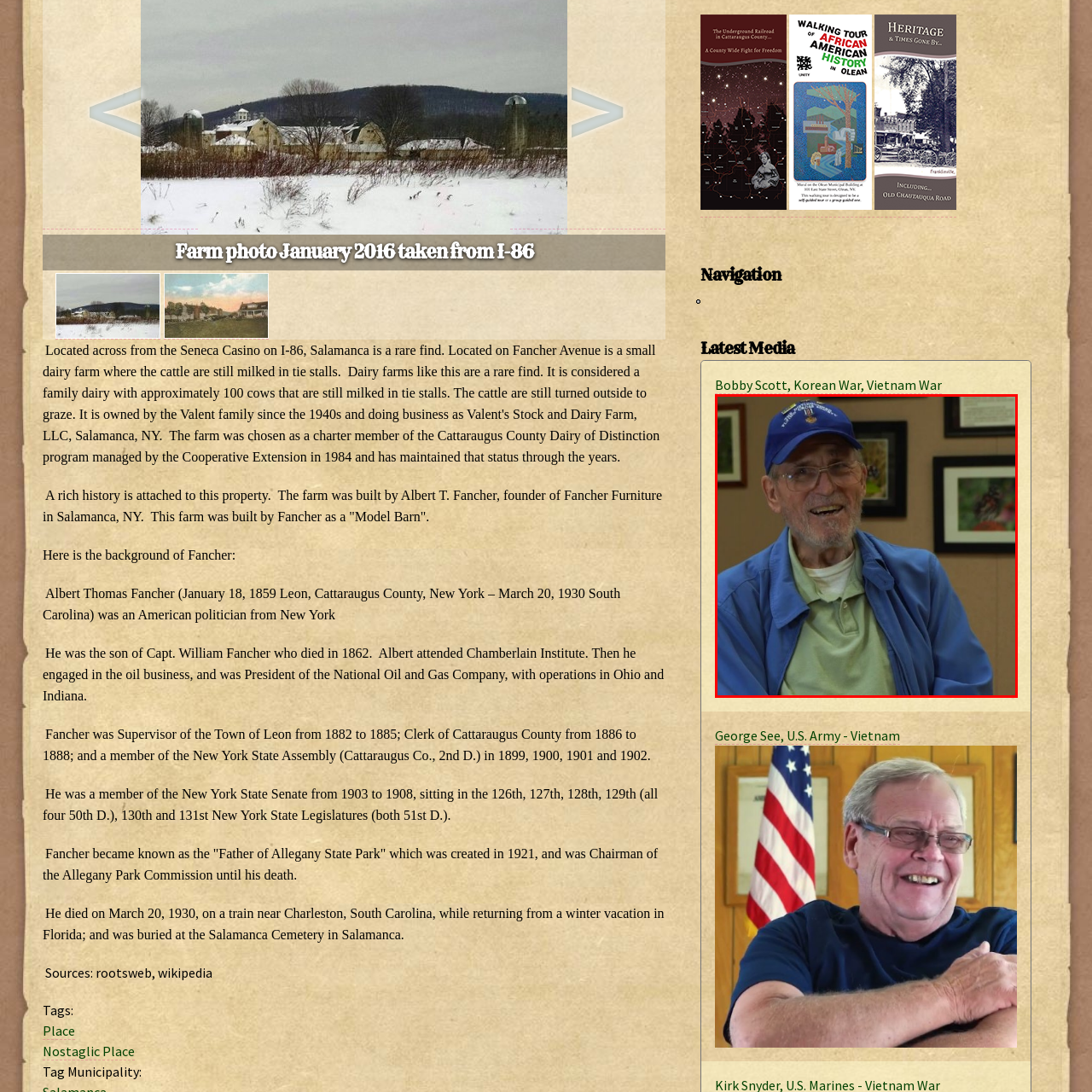What wars is the man likely to have served in?
Look closely at the image within the red bounding box and respond to the question with one word or a brief phrase.

Korean and Vietnam Wars